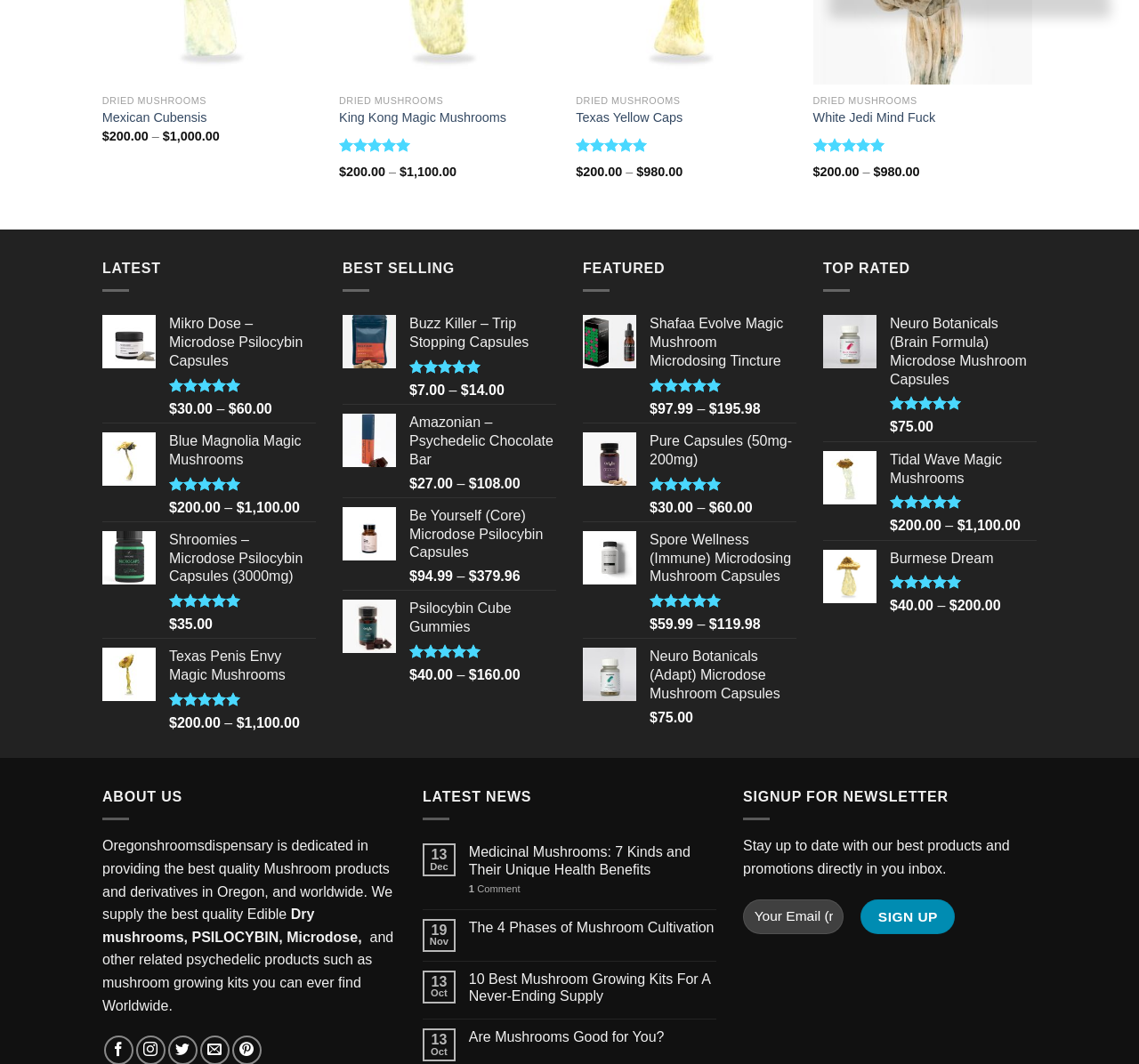Specify the bounding box coordinates of the area to click in order to execute this command: 'View product details of Mikro Dose – Microdose Psilocybin Capsules'. The coordinates should consist of four float numbers ranging from 0 to 1, and should be formatted as [left, top, right, bottom].

[0.148, 0.296, 0.277, 0.348]